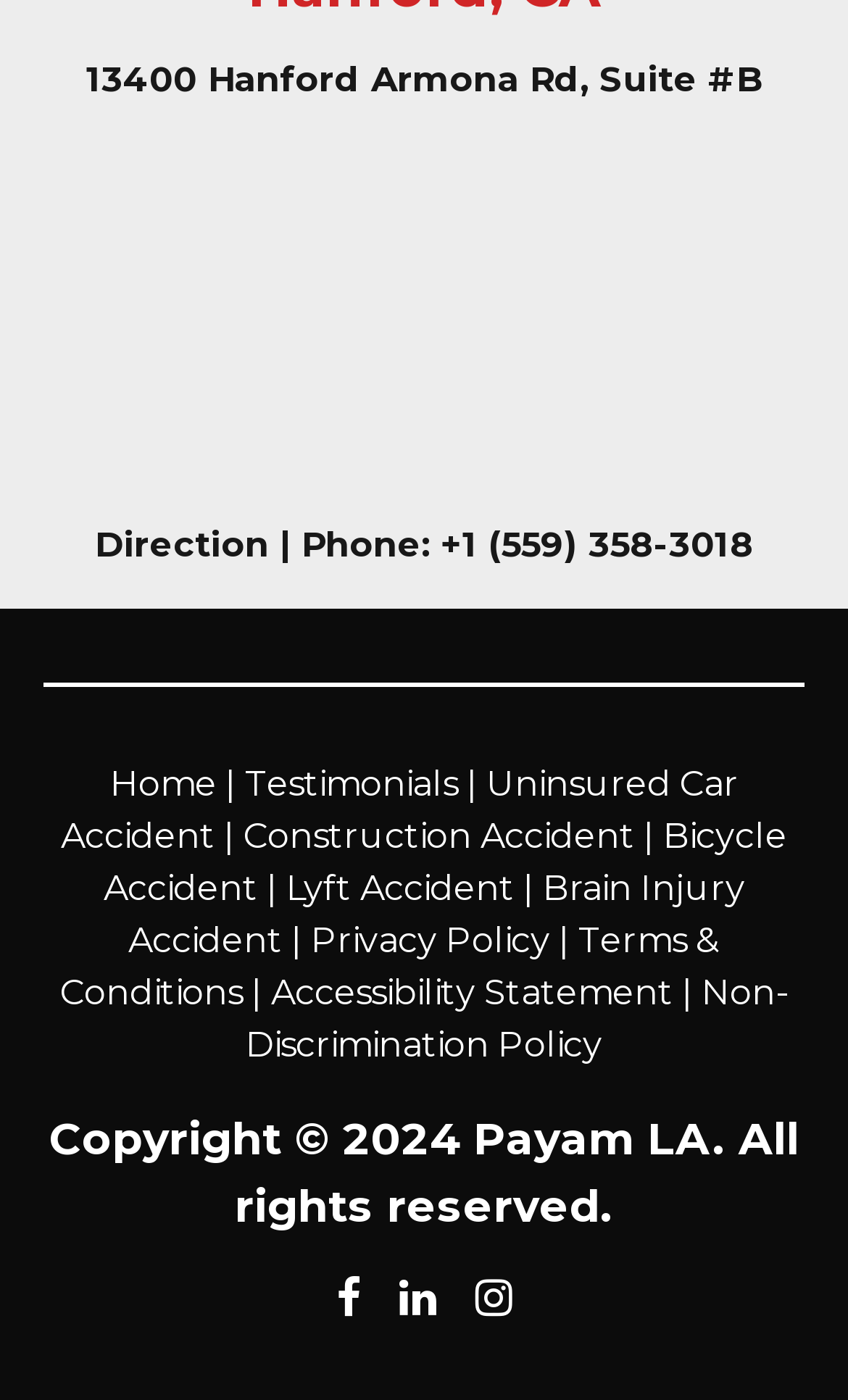Locate the bounding box coordinates of the clickable region to complete the following instruction: "Get directions."

[0.112, 0.374, 0.317, 0.404]